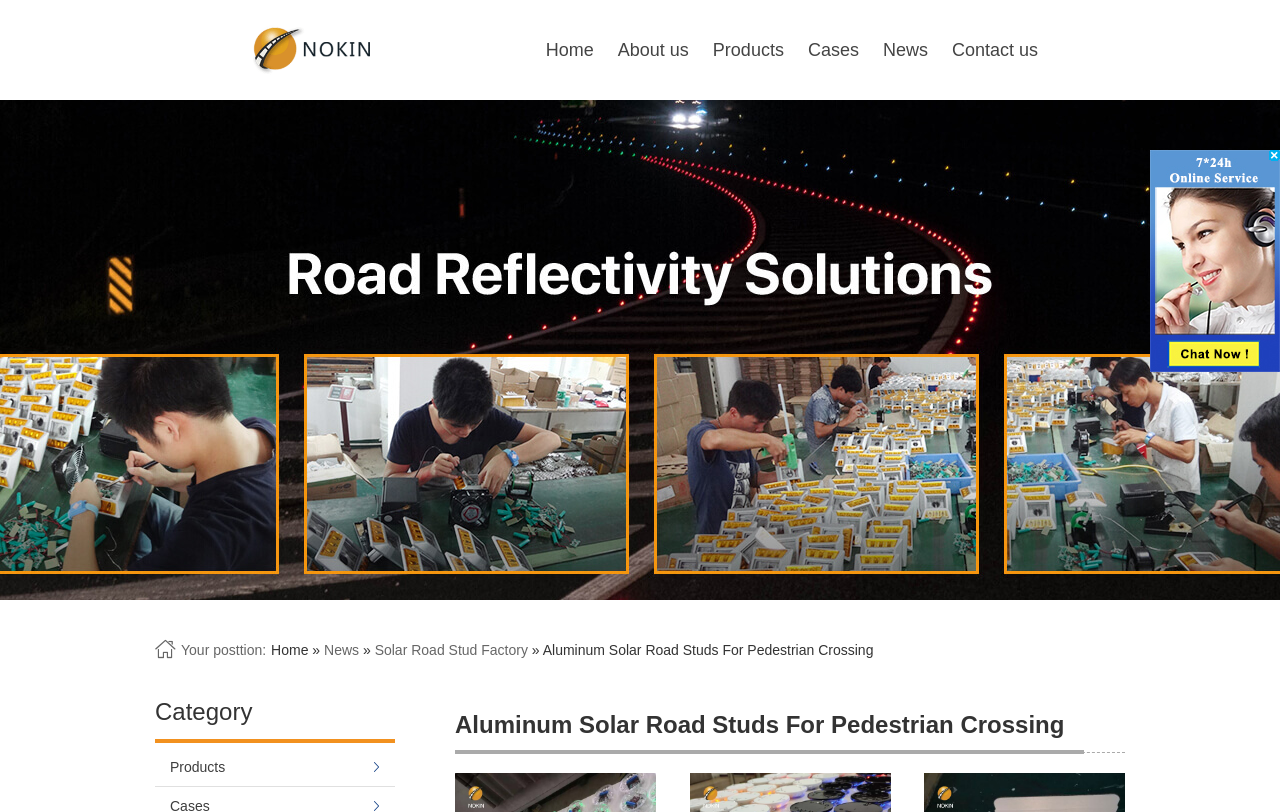Can you identify the bounding box coordinates of the clickable region needed to carry out this instruction: 'Explore 'Products''? The coordinates should be four float numbers within the range of 0 to 1, stated as [left, top, right, bottom].

[0.548, 0.0, 0.622, 0.123]